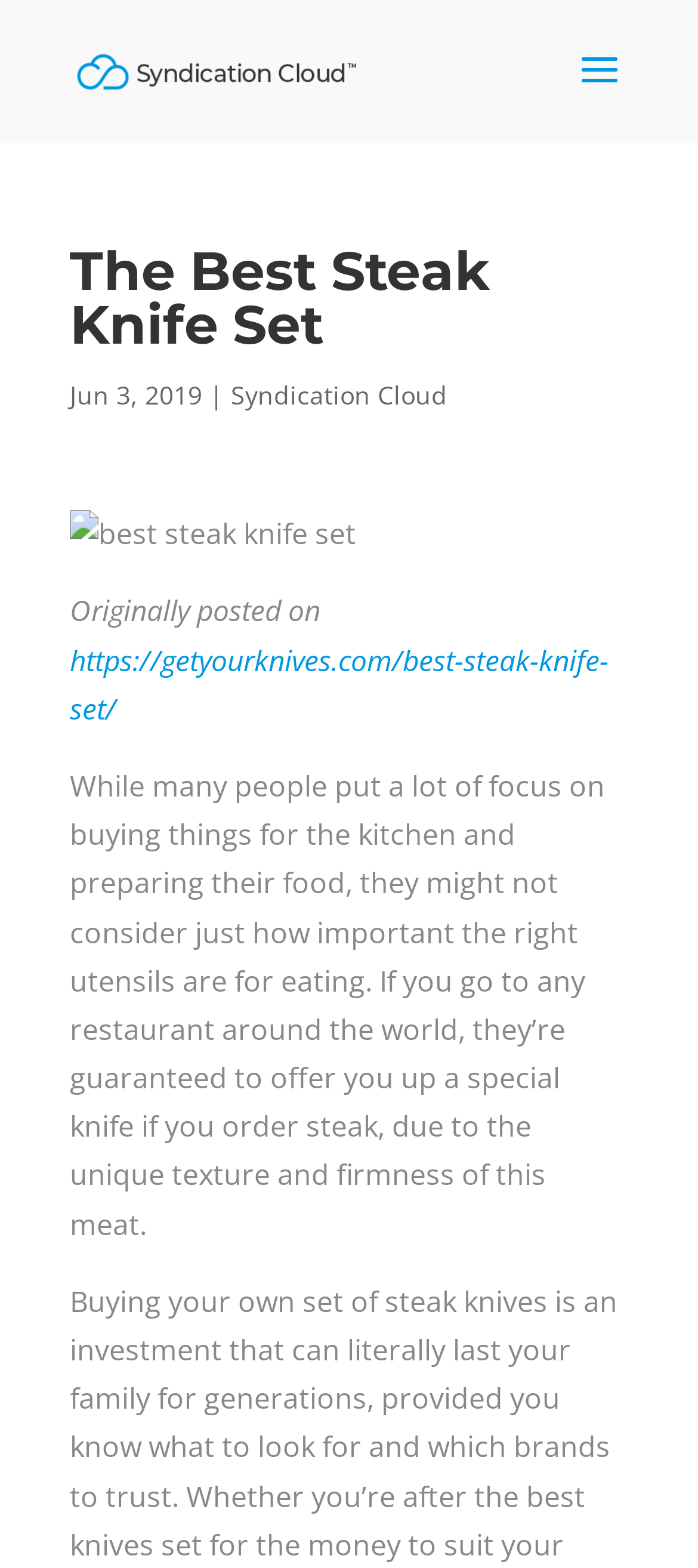Utilize the information from the image to answer the question in detail:
What is the importance of utensils mentioned in the article?

The article highlights the importance of utensils, specifically the right knife, for eating, particularly when consuming steak due to its unique texture and firmness.